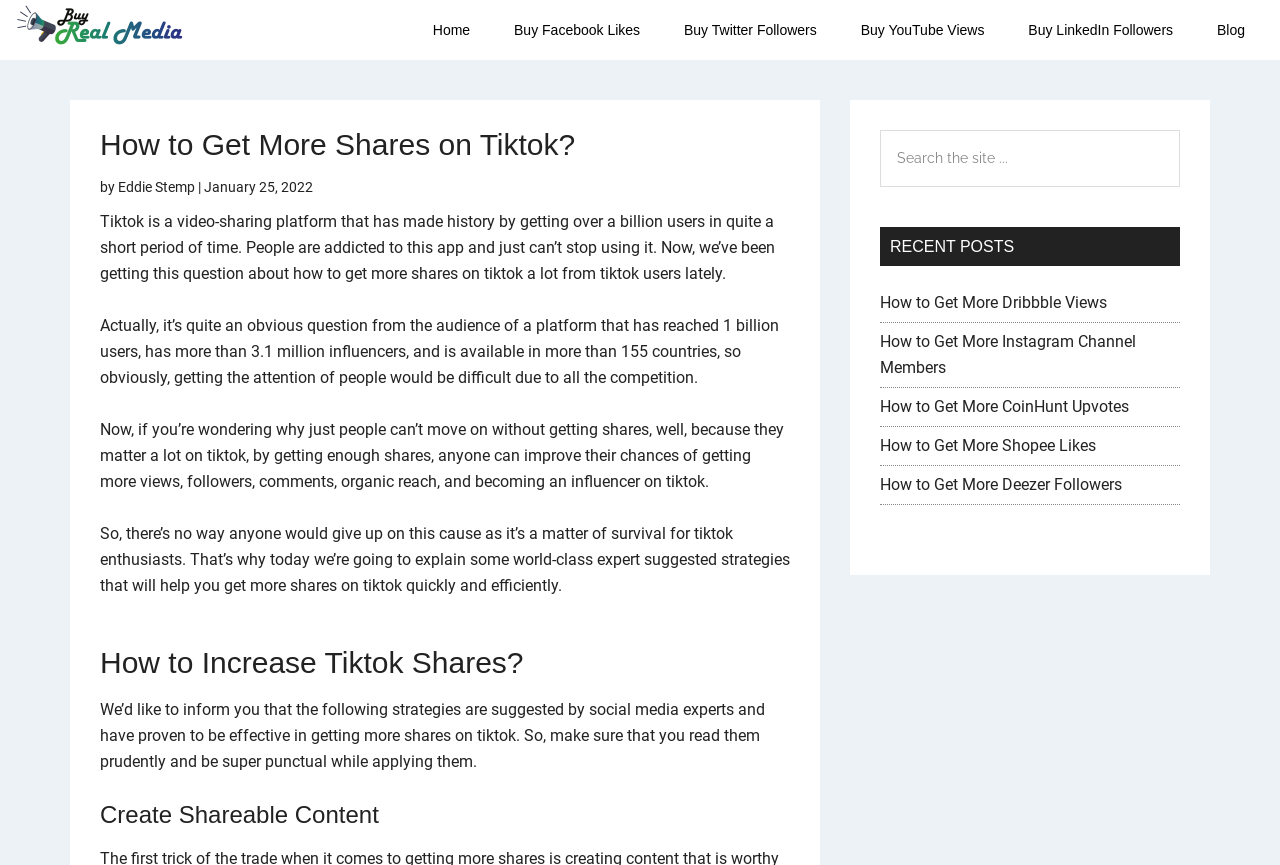How many strategies are explained in the article to get more shares on TikTok?
Please provide a comprehensive answer based on the contents of the image.

The article mentions that it will explain some 'world-class expert suggested strategies' to get more shares on TikTok, but it does not specify the exact number of strategies.